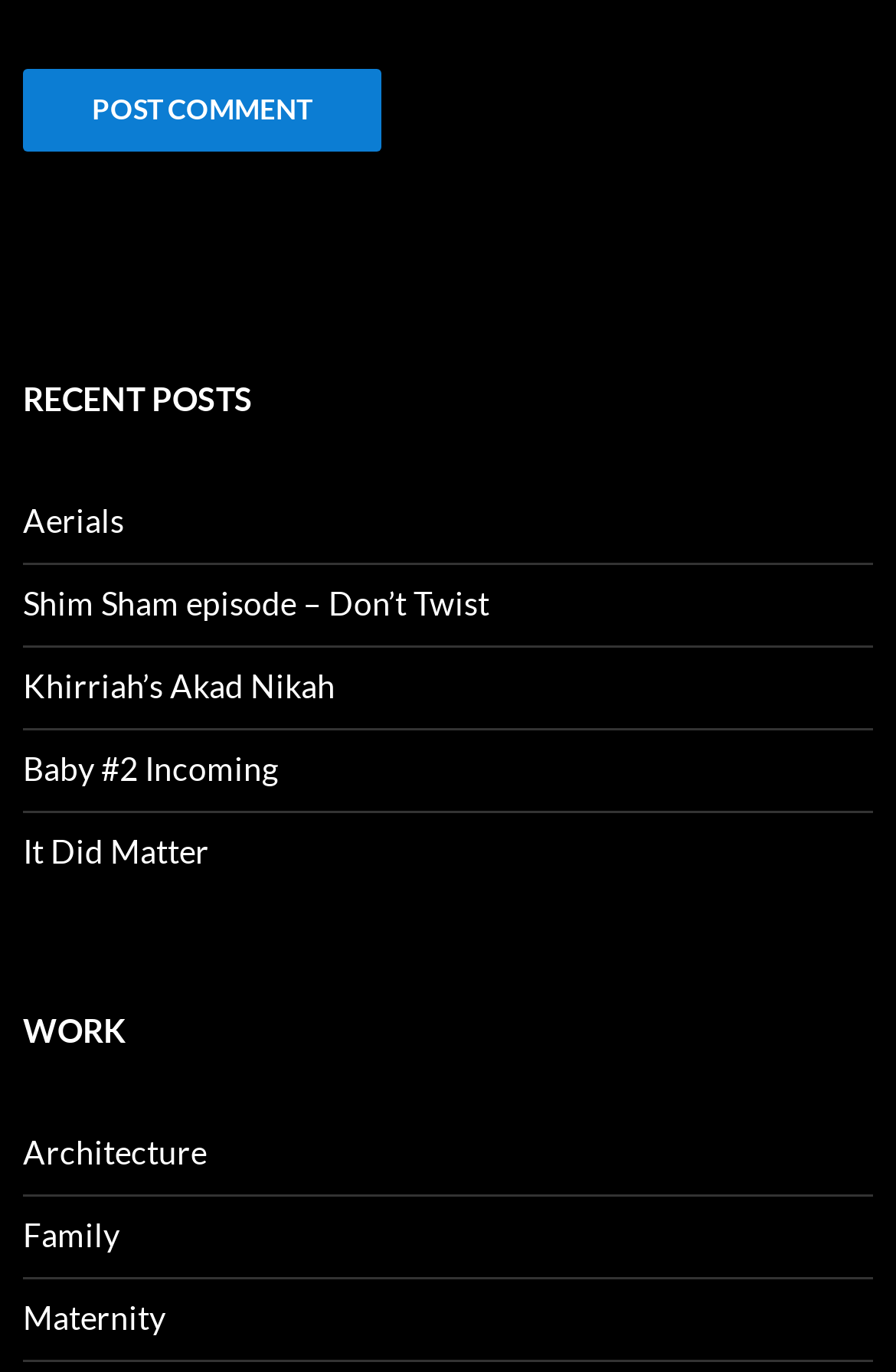What are the categories listed under 'WORK'?
Refer to the image and offer an in-depth and detailed answer to the question.

Under the heading 'WORK', there are three links listed: 'Architecture', 'Family', and 'Maternity', which are likely categories of work or projects.